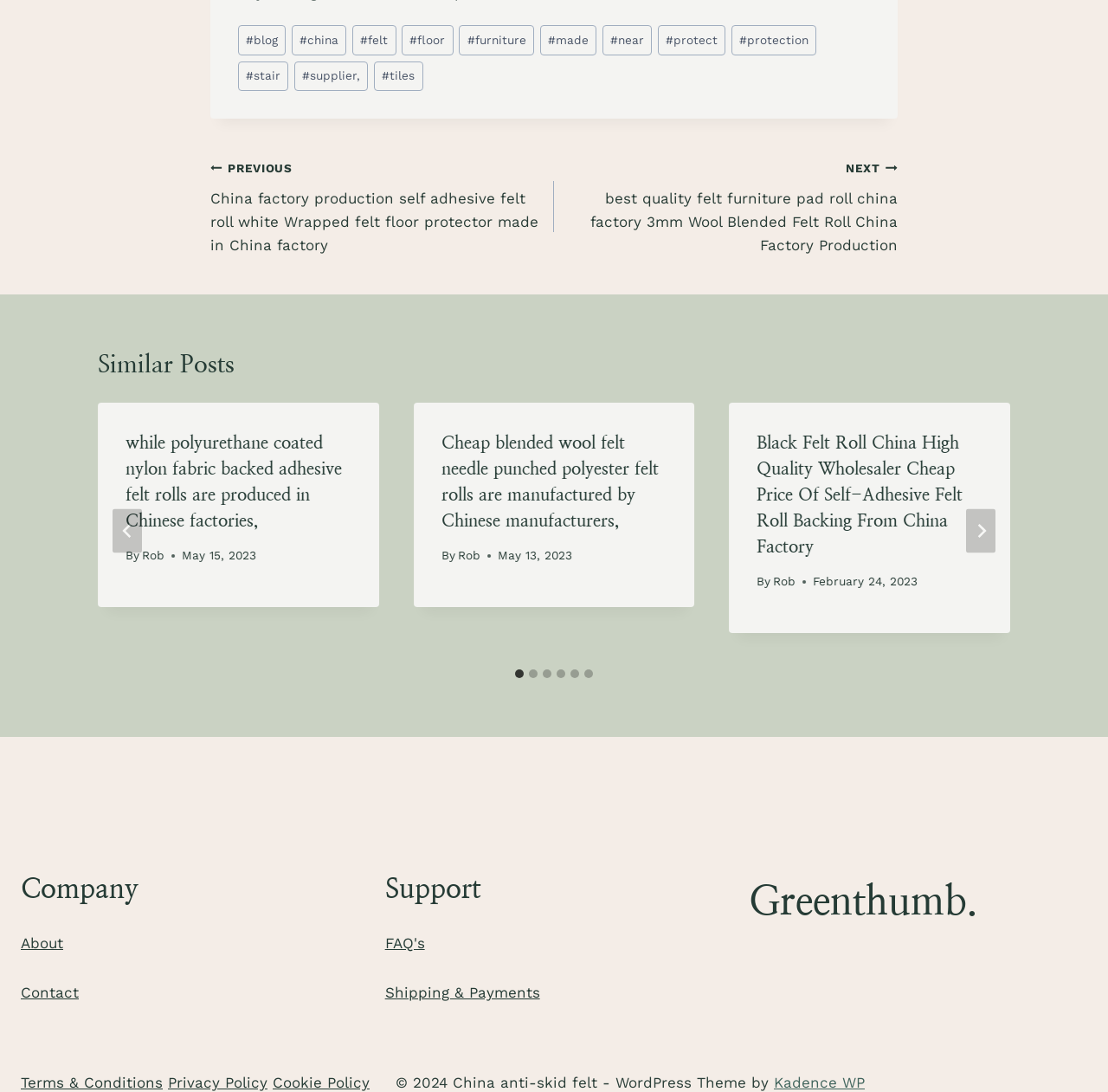Can you determine the bounding box coordinates of the area that needs to be clicked to fulfill the following instruction: "Go to the 'About' page"?

[0.019, 0.856, 0.057, 0.871]